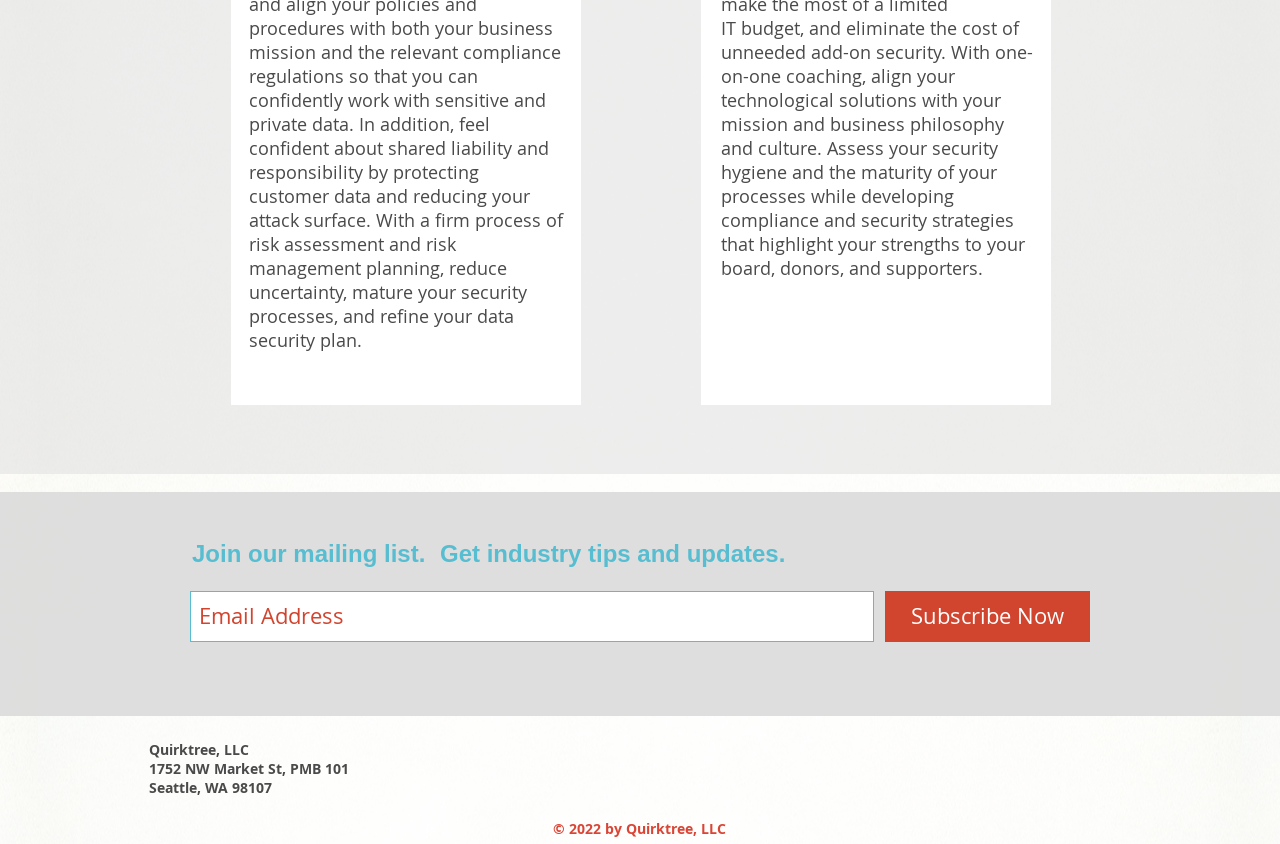Extract the bounding box coordinates for the UI element described as: "aria-label="Email Address" name="email" placeholder="Email Address"".

[0.148, 0.7, 0.683, 0.761]